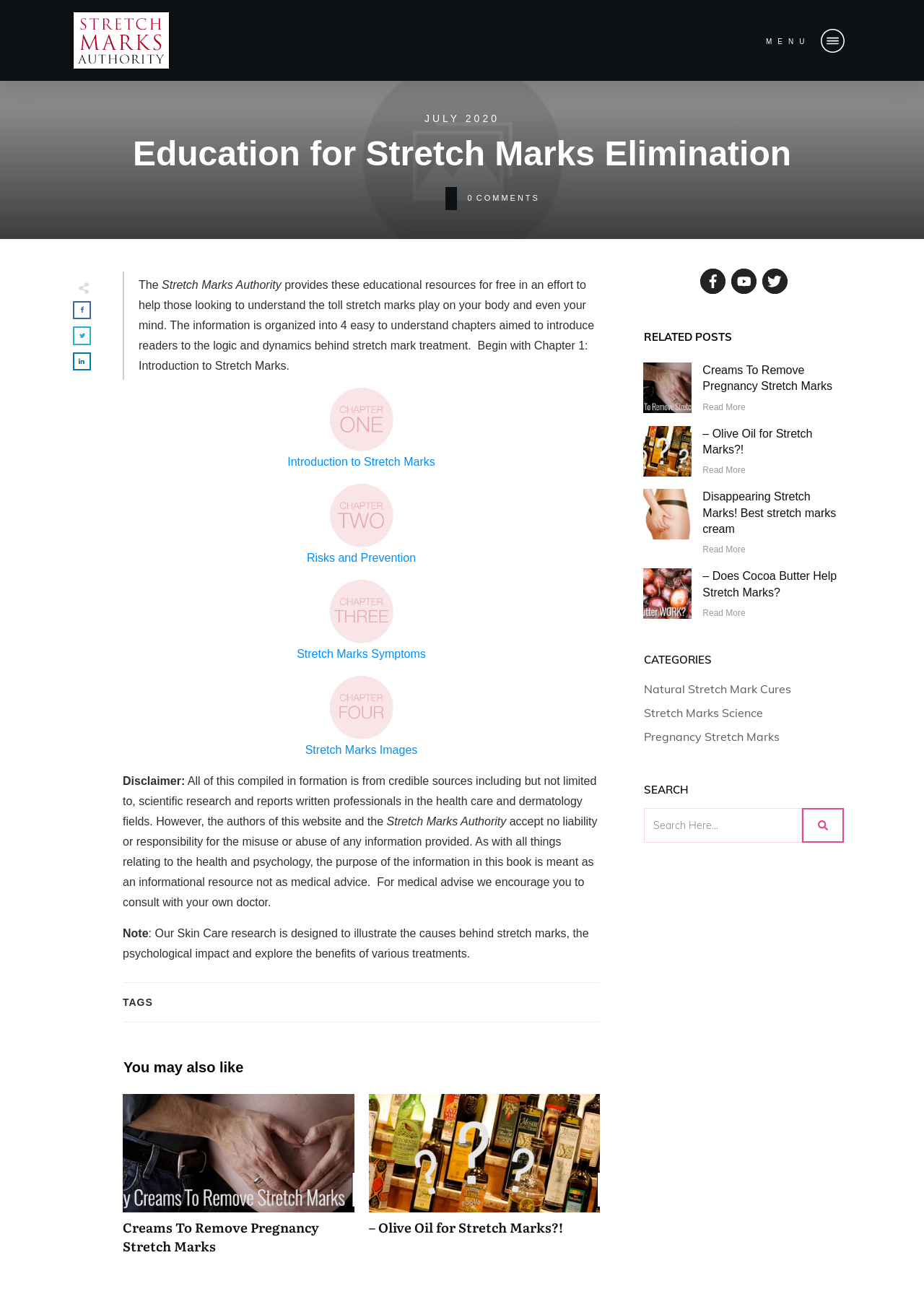Reply to the question with a single word or phrase:
What is the category of the article 'Creams To Remove Pregnancy Stretch Marks'?

Pregnancy Stretch Marks